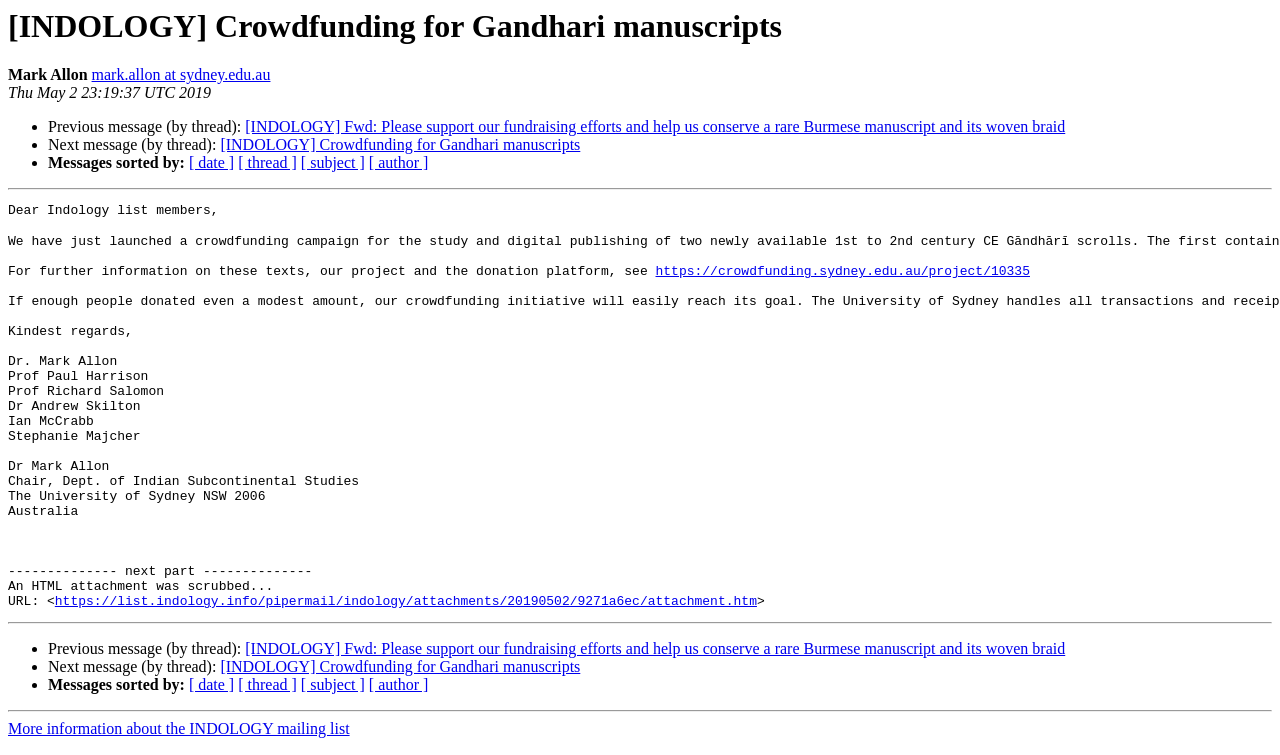Identify and provide the bounding box for the element described by: "[INDOLOGY] Crowdfunding for Gandhari manuscripts".

[0.172, 0.181, 0.453, 0.203]